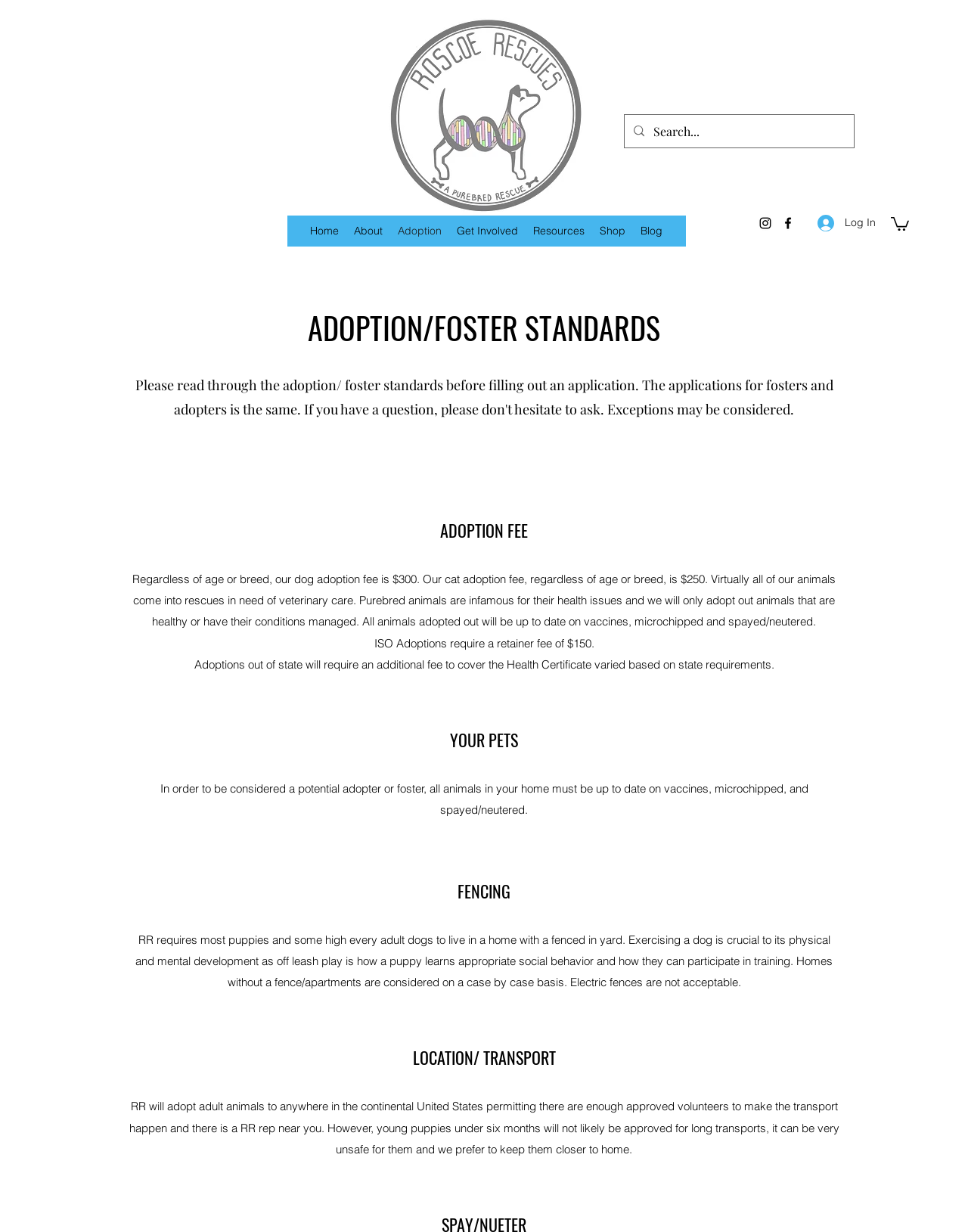Pinpoint the bounding box coordinates of the element you need to click to execute the following instruction: "Log in to the website". The bounding box should be represented by four float numbers between 0 and 1, in the format [left, top, right, bottom].

[0.834, 0.17, 0.916, 0.192]